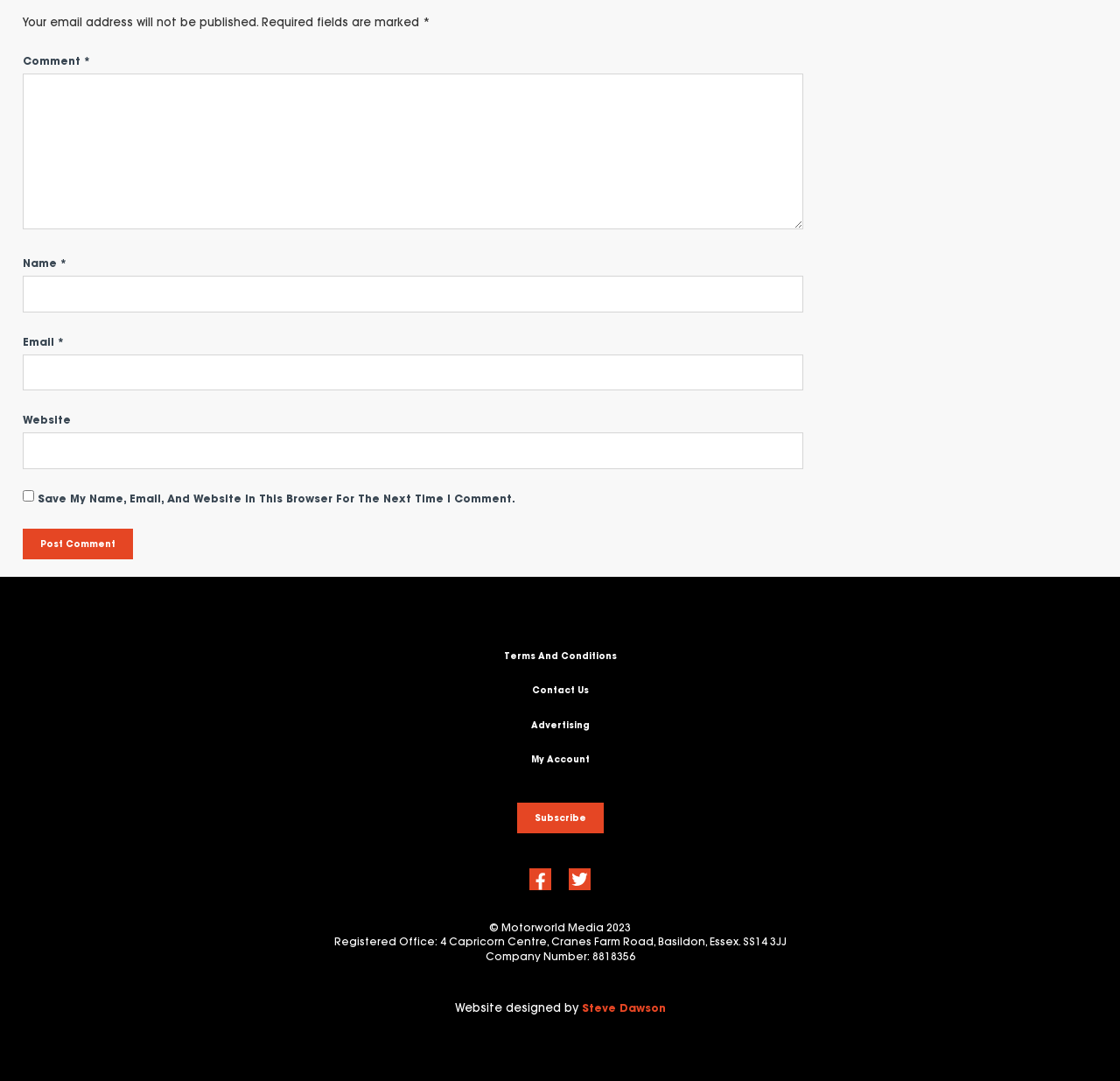What is the link 'Terms And Conditions' for?
Analyze the screenshot and provide a detailed answer to the question.

The link 'Terms And Conditions' is likely for users to access and read the terms and conditions of the website, which outlines the rules and guidelines for using the website.